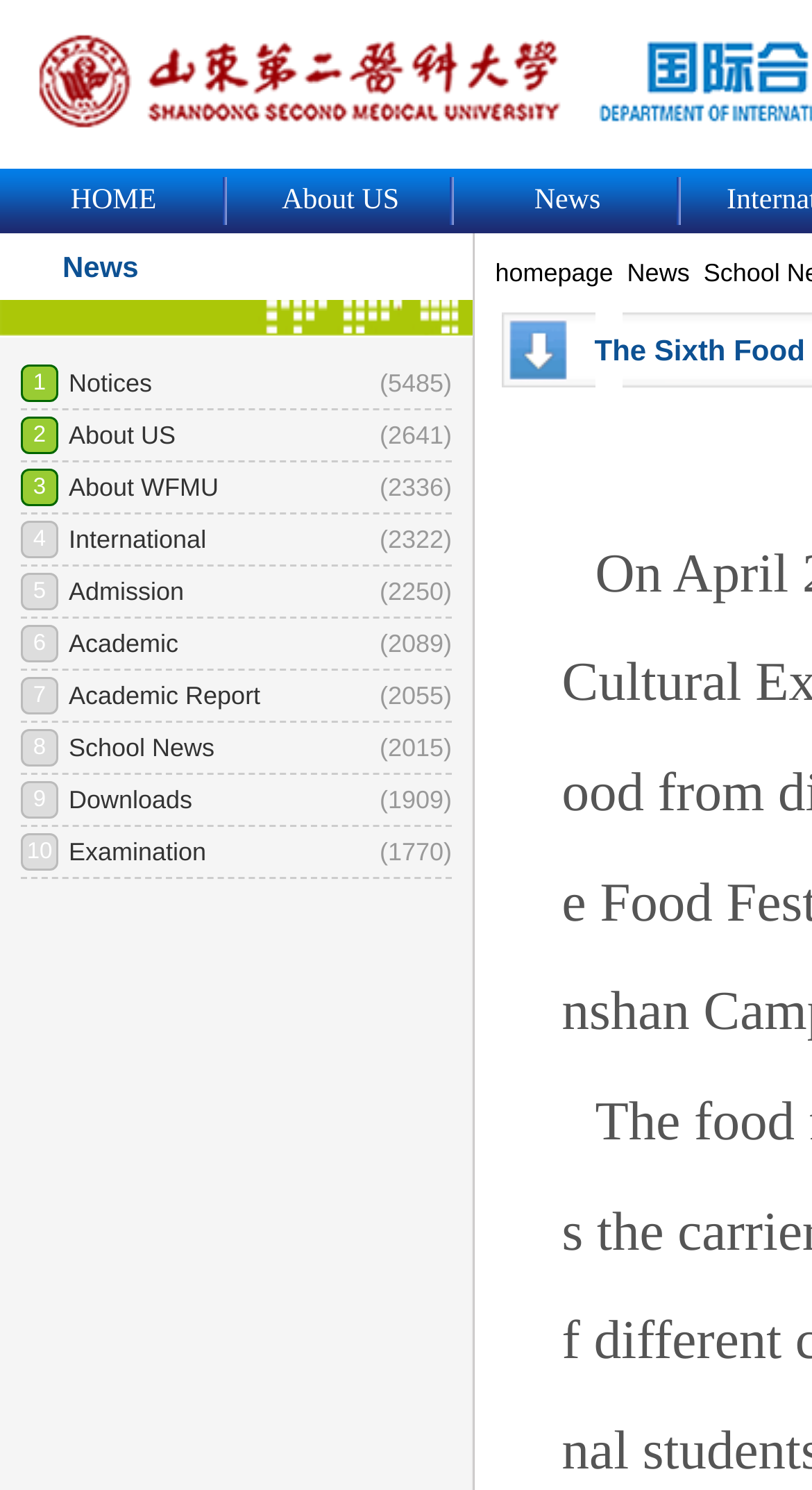What is the text of the static text element at the bottom of the page?
Based on the image, give a concise answer in the form of a single word or short phrase.

different